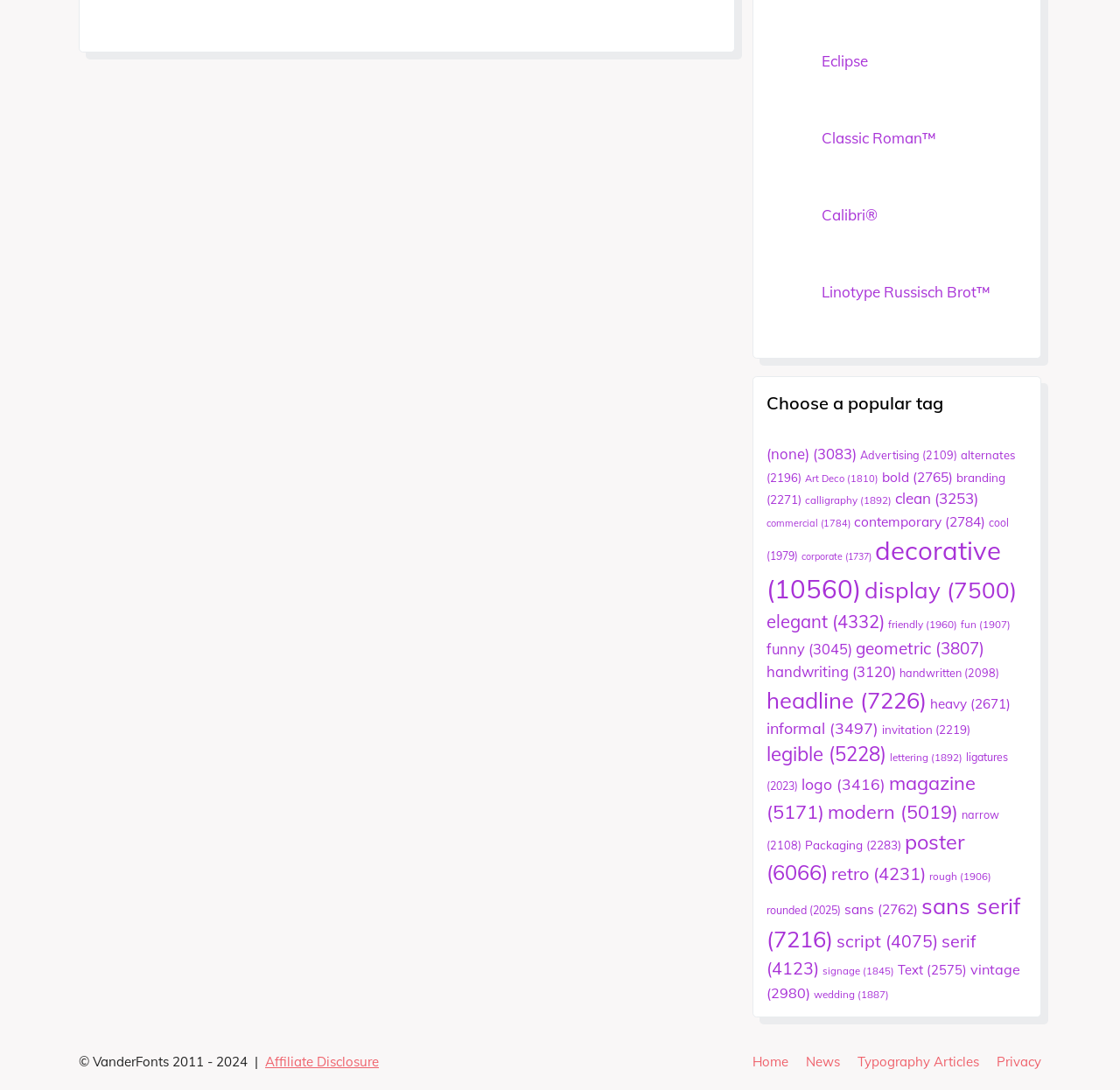What is the first font style listed?
Analyze the image and deliver a detailed answer to the question.

The first font style listed is 'Eclipse' which is a link element located at the top of the webpage with a bounding box coordinate of [0.733, 0.048, 0.775, 0.064].